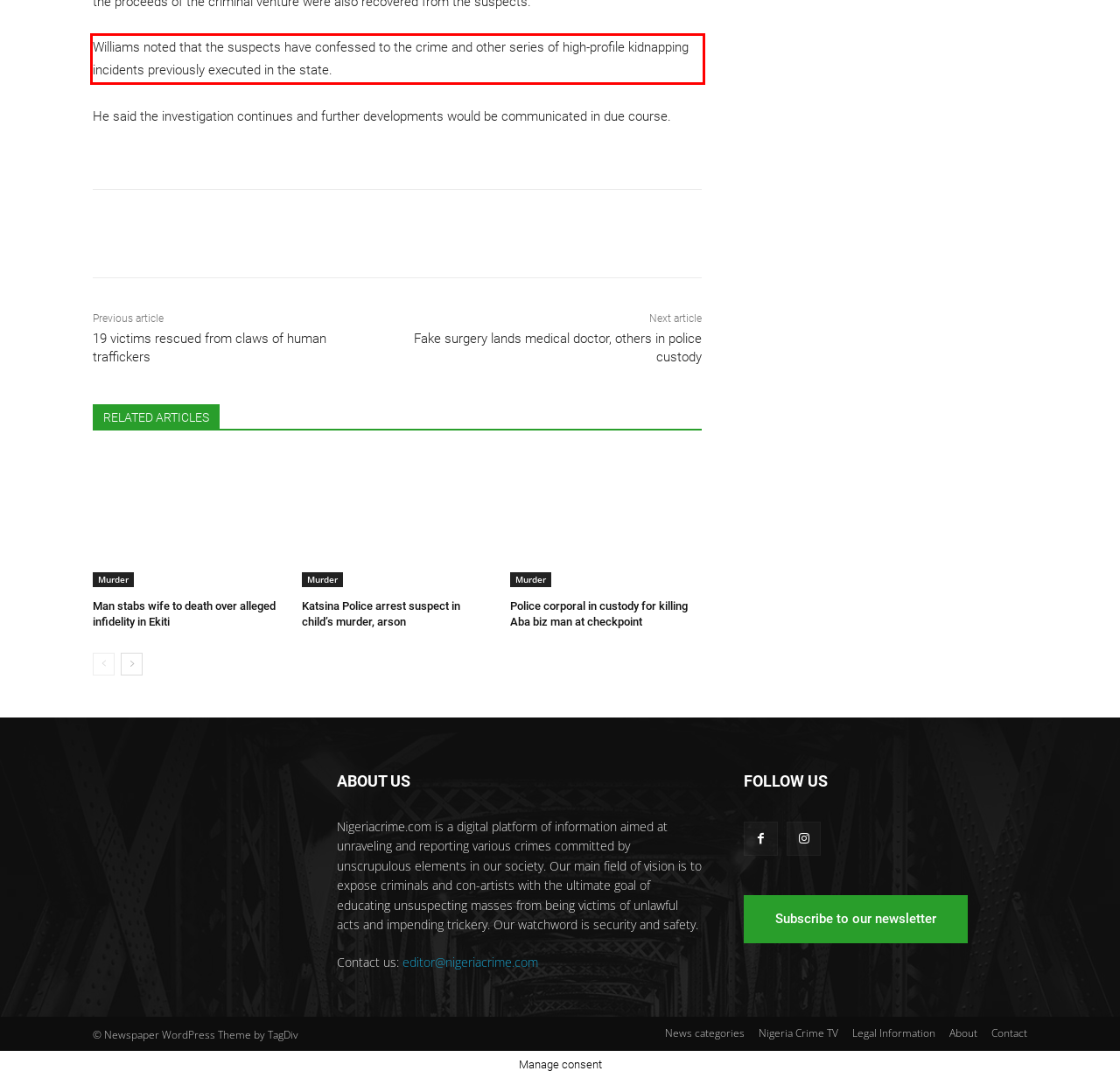You have a screenshot of a webpage with a red bounding box. Use OCR to generate the text contained within this red rectangle.

Williams noted that the suspects have confessed to the crime and other series of high-profile kidnapping incidents previously executed in the state.